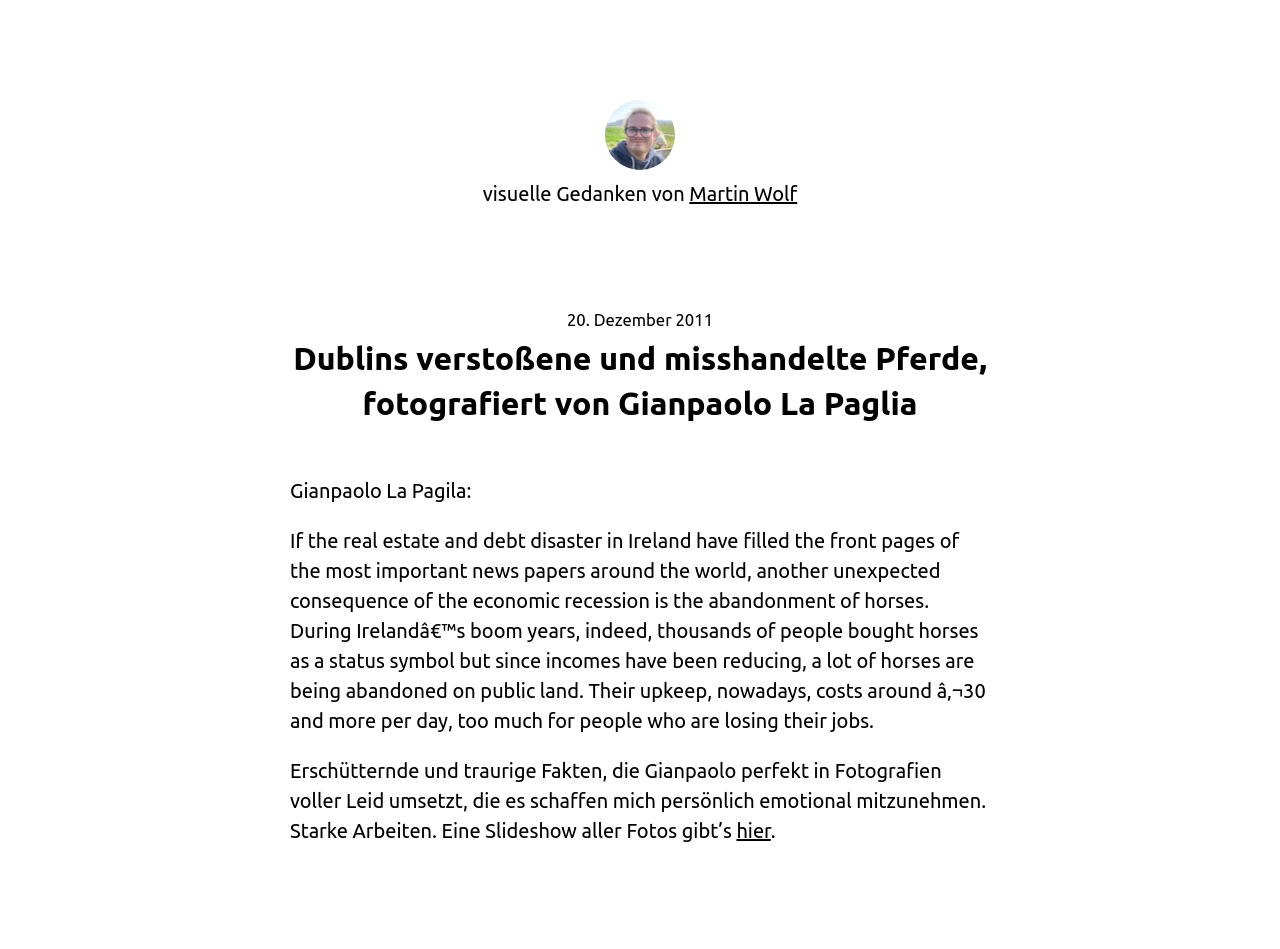What is the cost of horse upkeep per day?
Respond with a short answer, either a single word or a phrase, based on the image.

€30 and more